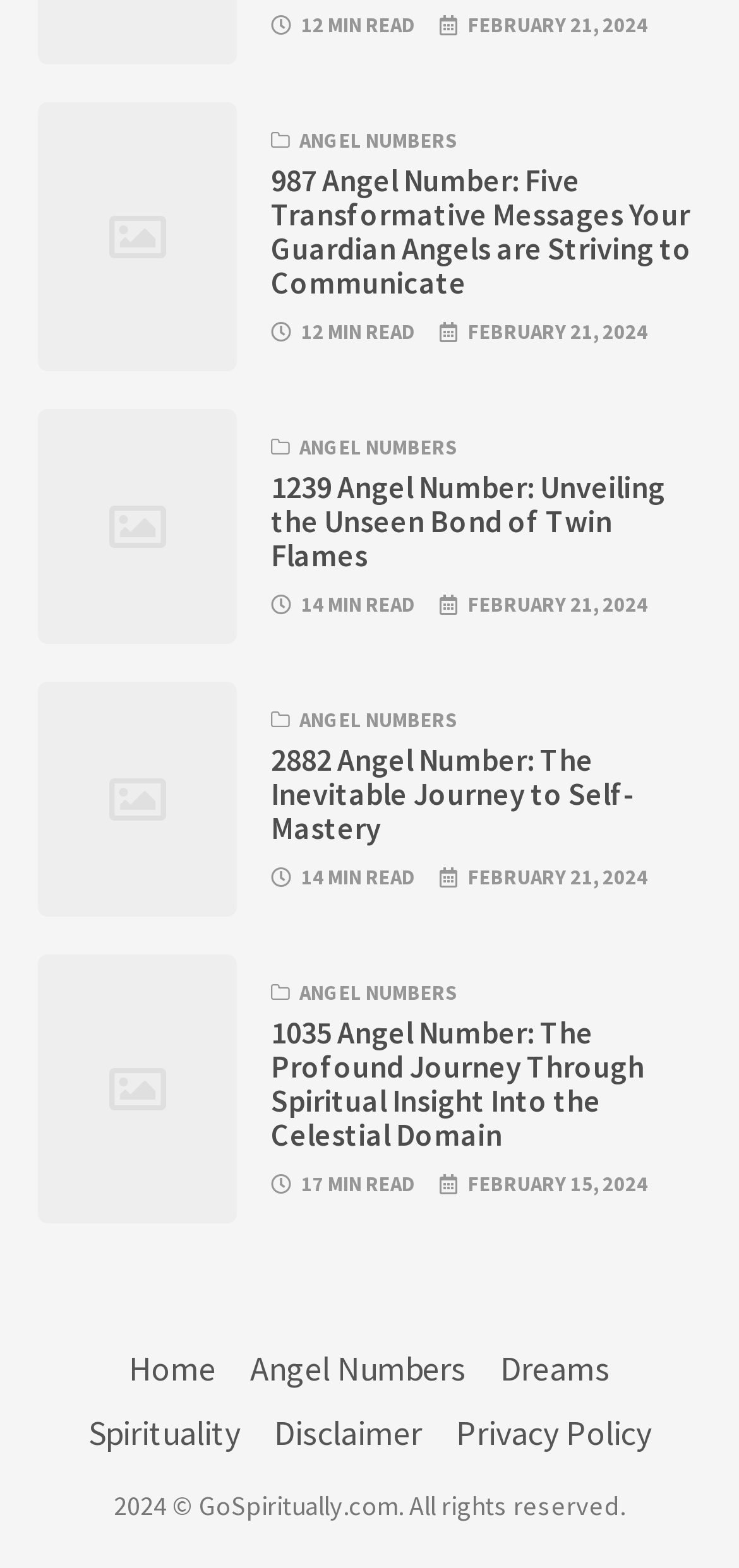How many articles are on this webpage?
Refer to the screenshot and respond with a concise word or phrase.

4